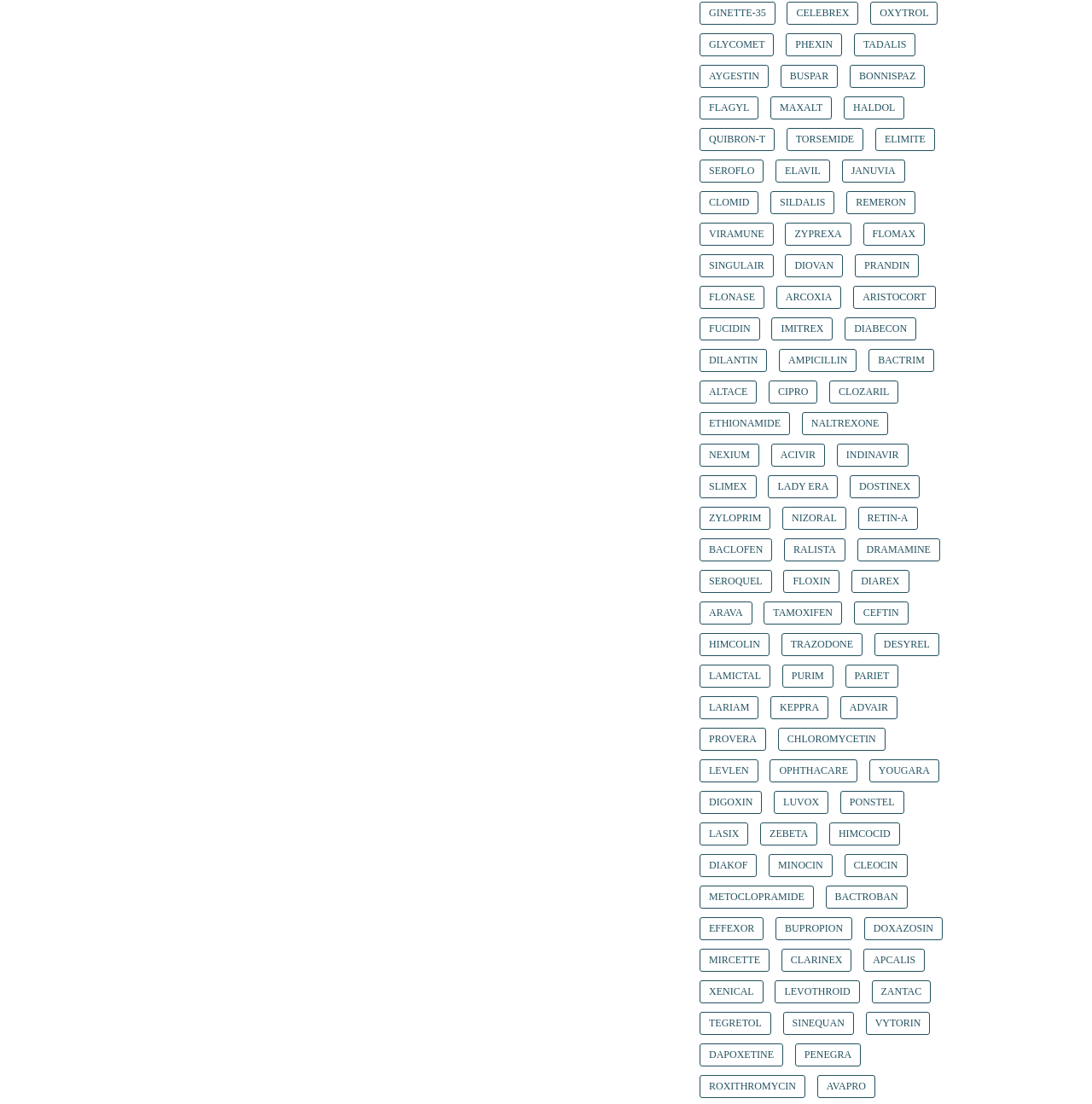Identify the bounding box coordinates for the element that needs to be clicked to fulfill this instruction: "Learn more about GLYCOMET". Provide the coordinates in the format of four float numbers between 0 and 1: [left, top, right, bottom].

[0.641, 0.03, 0.709, 0.051]